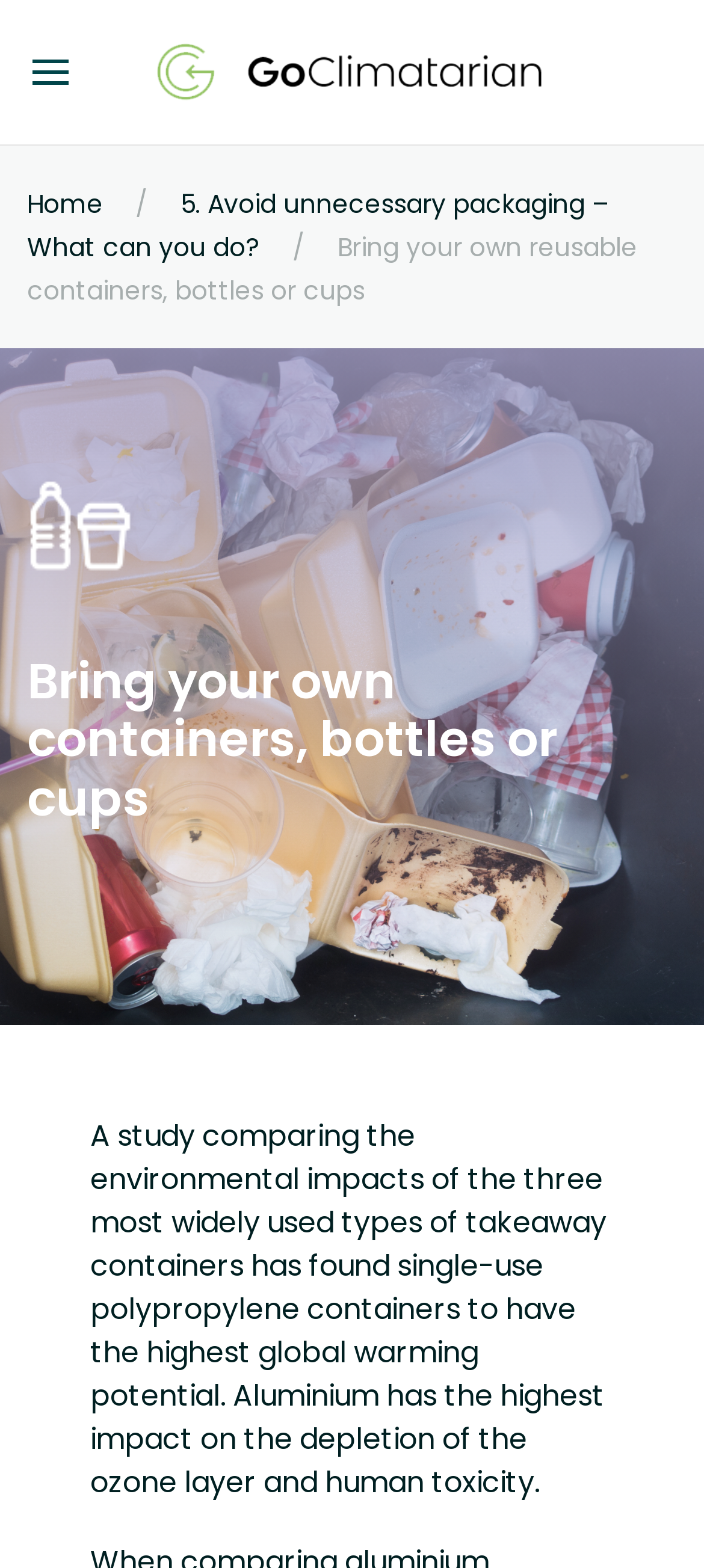What is the topic of the study mentioned?
Based on the screenshot, give a detailed explanation to answer the question.

The study mentioned in the webpage is comparing the environmental impacts of the three most widely used types of takeaway containers, which are single-use polypropylene containers, aluminium, and another type not specified.